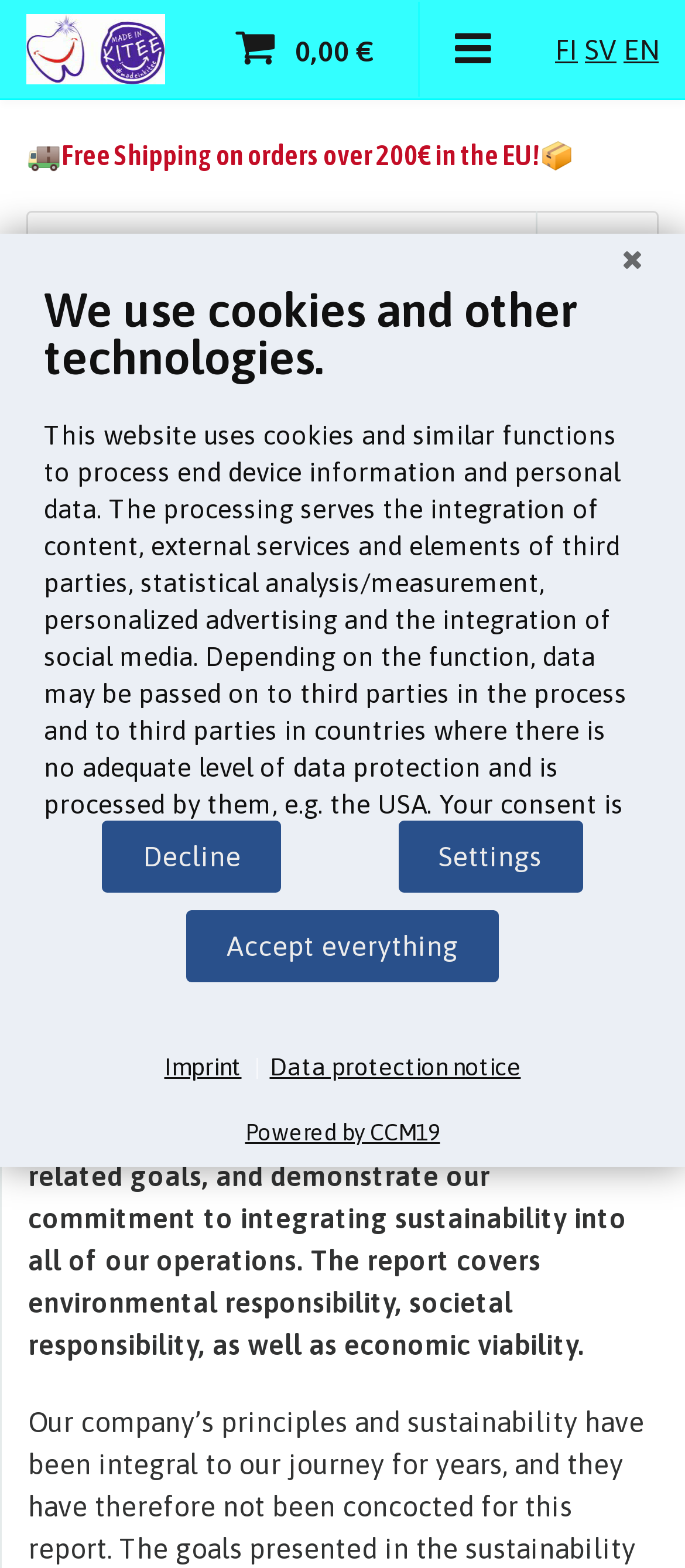Please identify the bounding box coordinates of the region to click in order to complete the task: "Visit the homepage". The coordinates must be four float numbers between 0 and 1, specified as [left, top, right, bottom].

[0.038, 0.009, 0.241, 0.054]